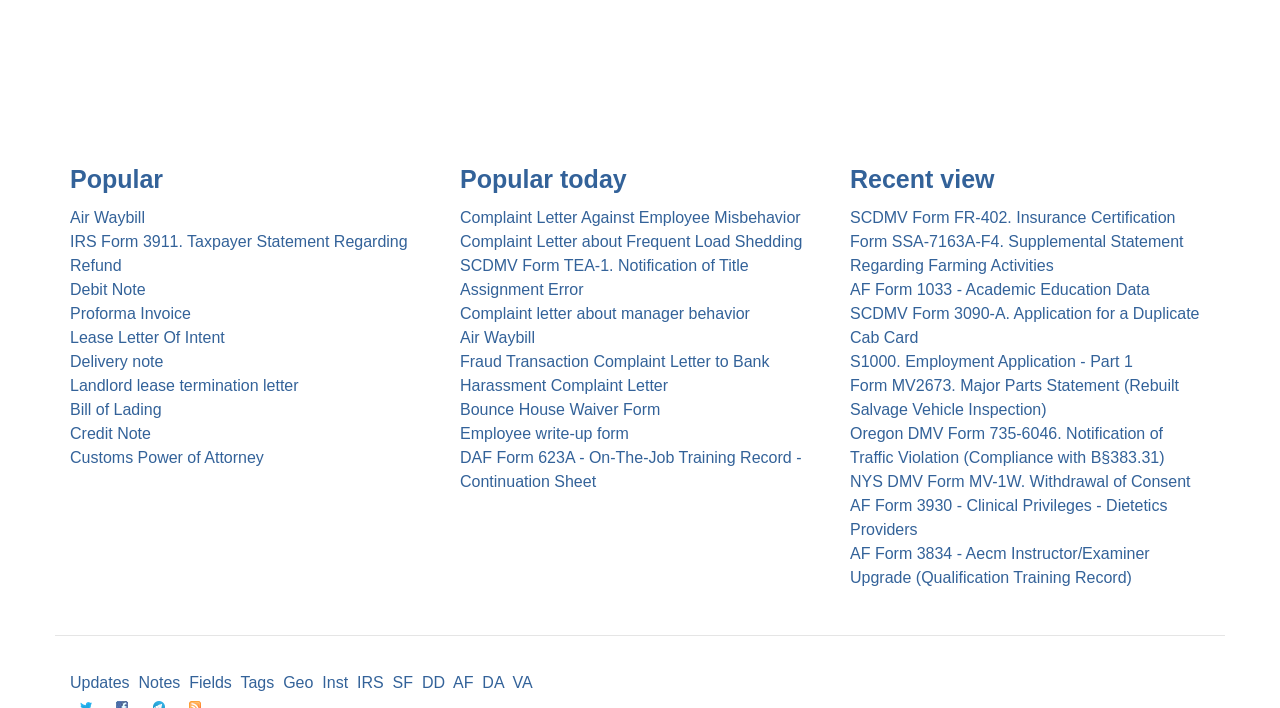Please identify the bounding box coordinates of the element's region that I should click in order to complete the following instruction: "Go to 'Recent view'". The bounding box coordinates consist of four float numbers between 0 and 1, i.e., [left, top, right, bottom].

[0.664, 0.231, 0.945, 0.273]